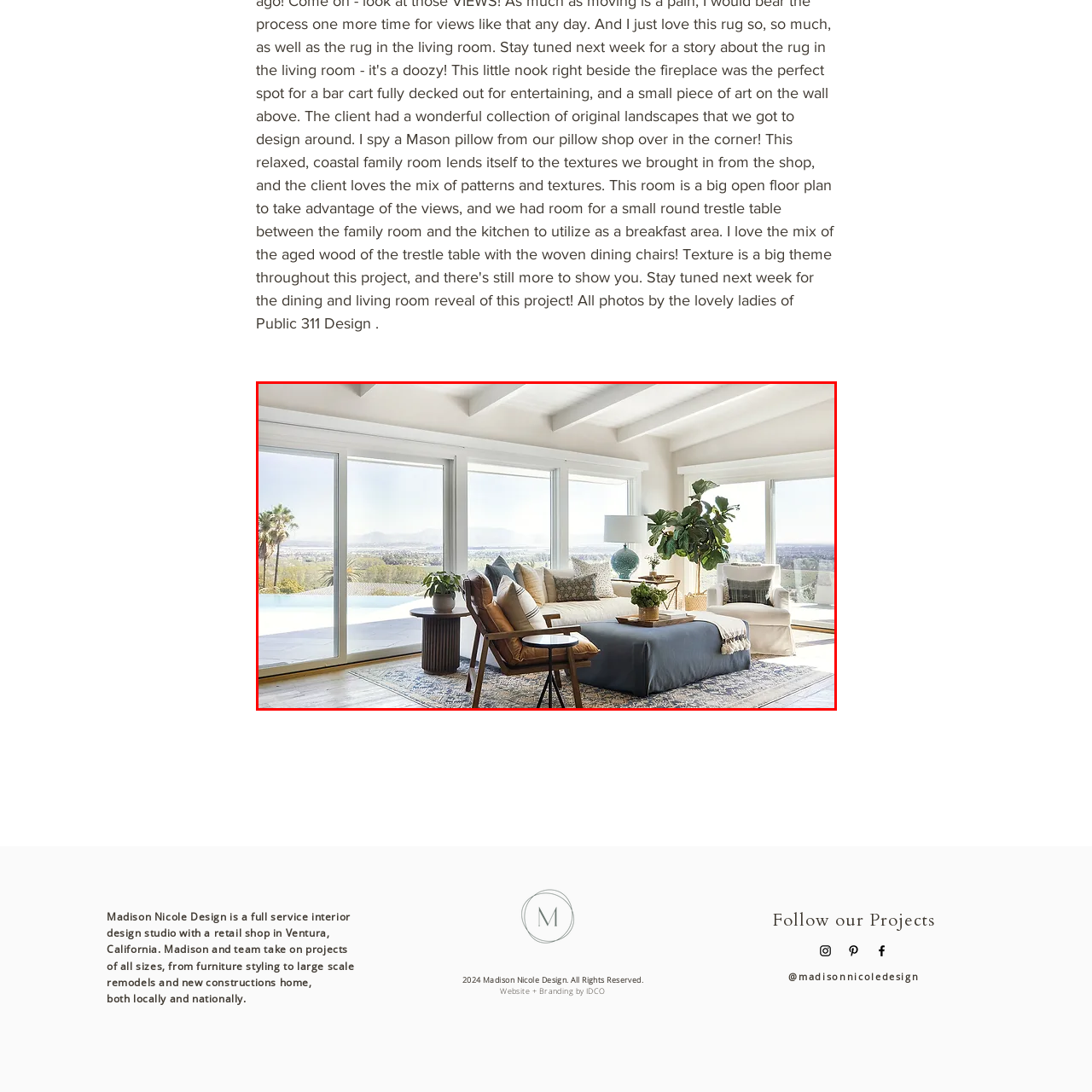Detail the scene within the red-bordered box in the image, including all relevant features and actions.

The image showcases a beautifully designed interior of a California transitional hilltop house, elegantly blending modern aesthetics with a cozy atmosphere. The spacious living area features large glass sliding doors that invite natural light and offer stunning views of the surrounding landscape, enhancing the serene and elevated living experience. 

Center stage is a stylishly arranged seating area composed of a light-colored sectional sofa adorned with an assortment of plush pillows, paired with a sleek blue ottoman that introduces a rich color contrast. A beautifully crafted wooden side table occupies the space, providing a convenient surface for decor or refreshments. To the side, a vintage-style armchair adds a touch of charm, inviting relaxation. 

The décor is complemented by a vibrant indoor plant, adding a burst of greenery that breathes life into the room. The wooden flooring and ceiling beams contribute warmth and an organic feel, harmonizing with the calm palette throughout the space. The overall ambiance suggests a perfect blend of comfort and sophistication, ideal for both casual gatherings and tranquil retreats.